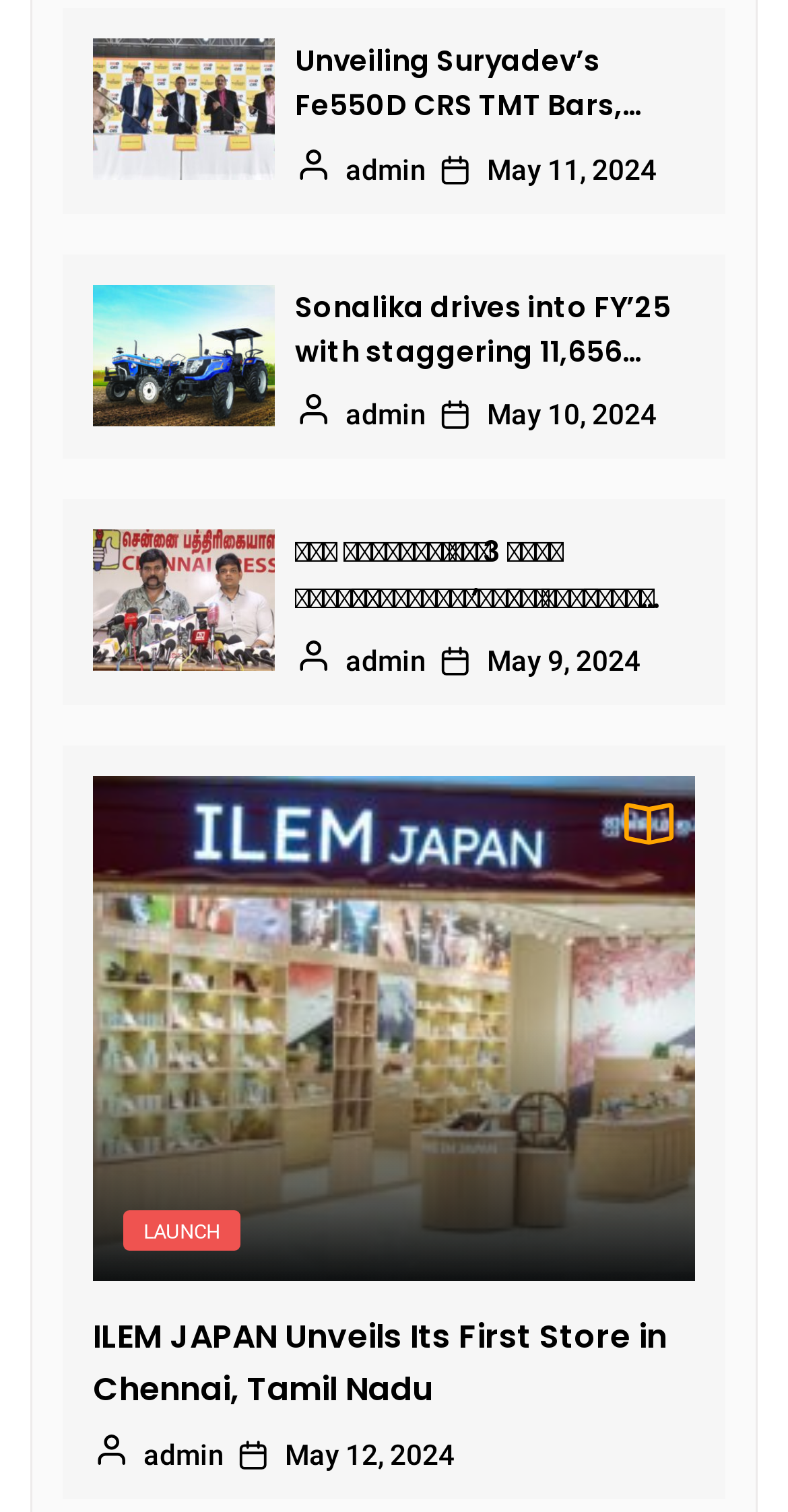Please predict the bounding box coordinates of the element's region where a click is necessary to complete the following instruction: "Click on the link to read about Unveiling Suryadev’s Fe550D CRS TMT Bars". The coordinates should be represented by four float numbers between 0 and 1, i.e., [left, top, right, bottom].

[0.118, 0.025, 0.349, 0.119]